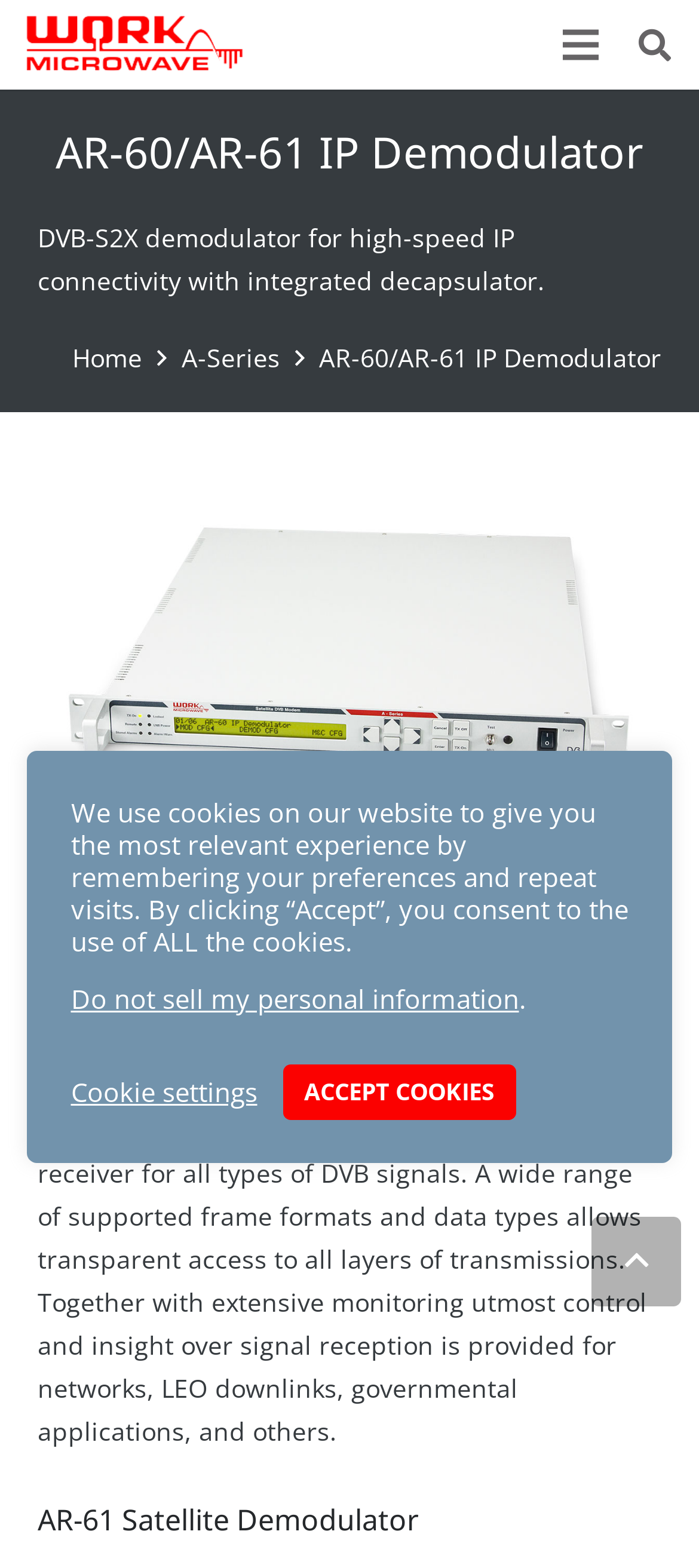What is the purpose of the AR-60 Satellite Demodulator?
Answer with a single word or short phrase according to what you see in the image.

Transparent access to transmissions